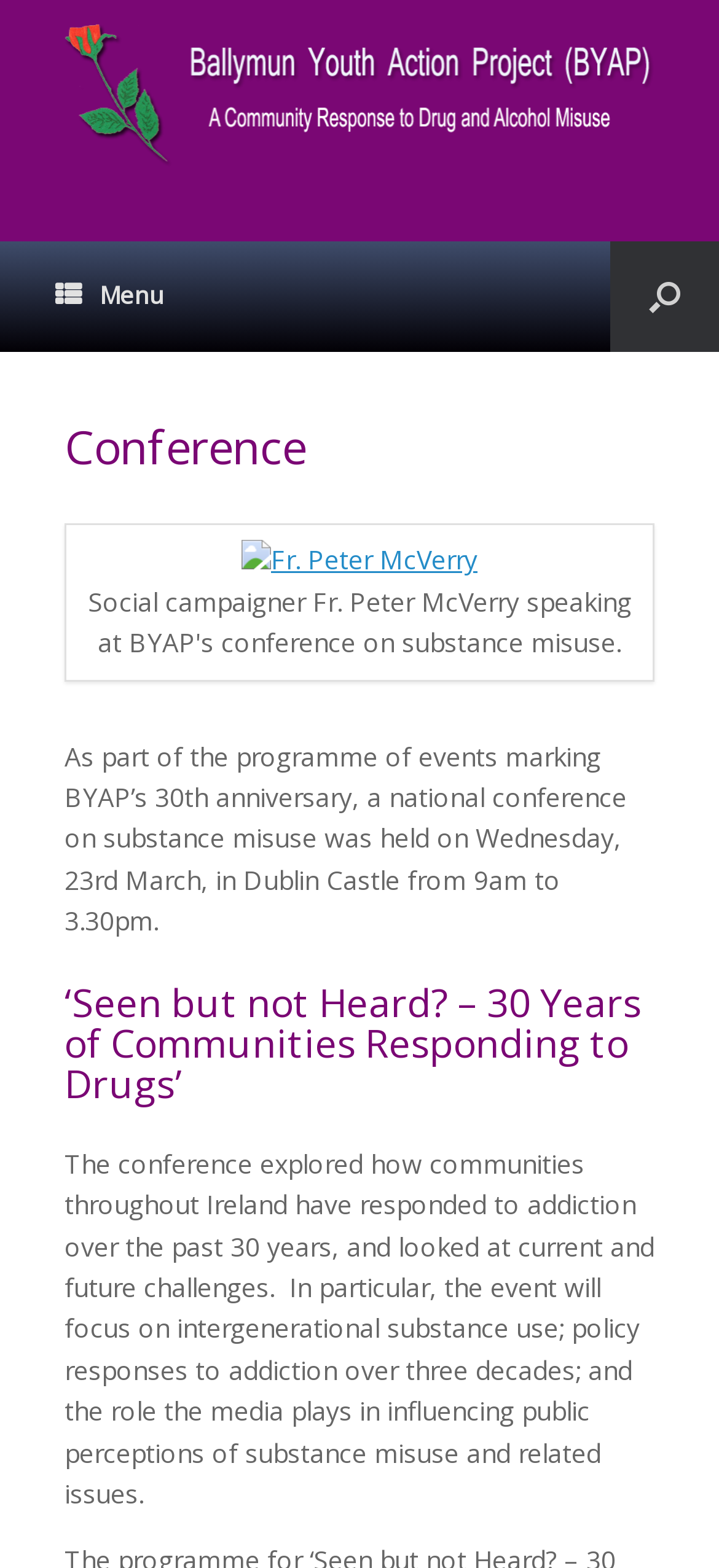Create a detailed narrative of the webpage’s visual and textual elements.

The webpage is about a conference organized by the Ballymun Youth Action Project (BYAP) to mark its 30th anniversary. At the top left of the page, there is a logo of BYAP.ie, which is a clickable link. Next to the logo, there is a menu icon represented by three horizontal lines.

Below the menu icon, there is a header section with a heading that reads "Conference". Underneath the header, there is a link to "Fr. Peter McVerry" accompanied by an image of the person. The image has a caption attached to it.

The main content of the page is a paragraph of text that describes the conference, which was held on March 23rd at Dublin Castle. The conference focused on substance misuse and its impact on communities over the past 30 years. The text also mentions the conference's themes, including intergenerational substance use, policy responses to addiction, and the role of the media in shaping public perceptions.

Below the paragraph, there is a heading that reads "‘Seen but not Heard? – 30 Years of Communities Responding to Drugs’", which is likely the title of the conference. Another paragraph of text follows, providing more details about the conference's themes and objectives.